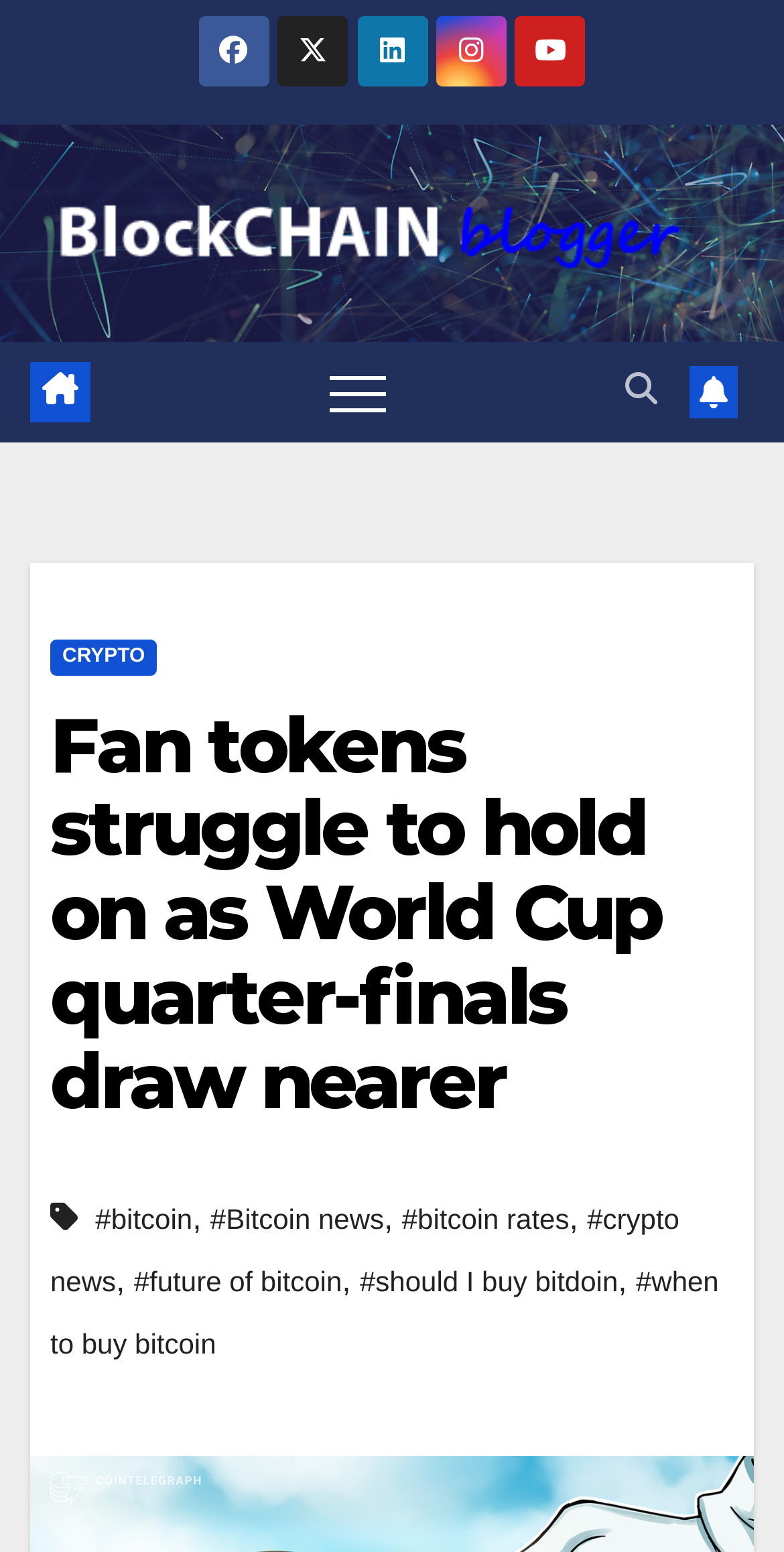Bounding box coordinates should be in the format (top-left x, top-left y, bottom-right x, bottom-right y) and all values should be floating point numbers between 0 and 1. Determine the bounding box coordinate for the UI element described as: Recipes

None